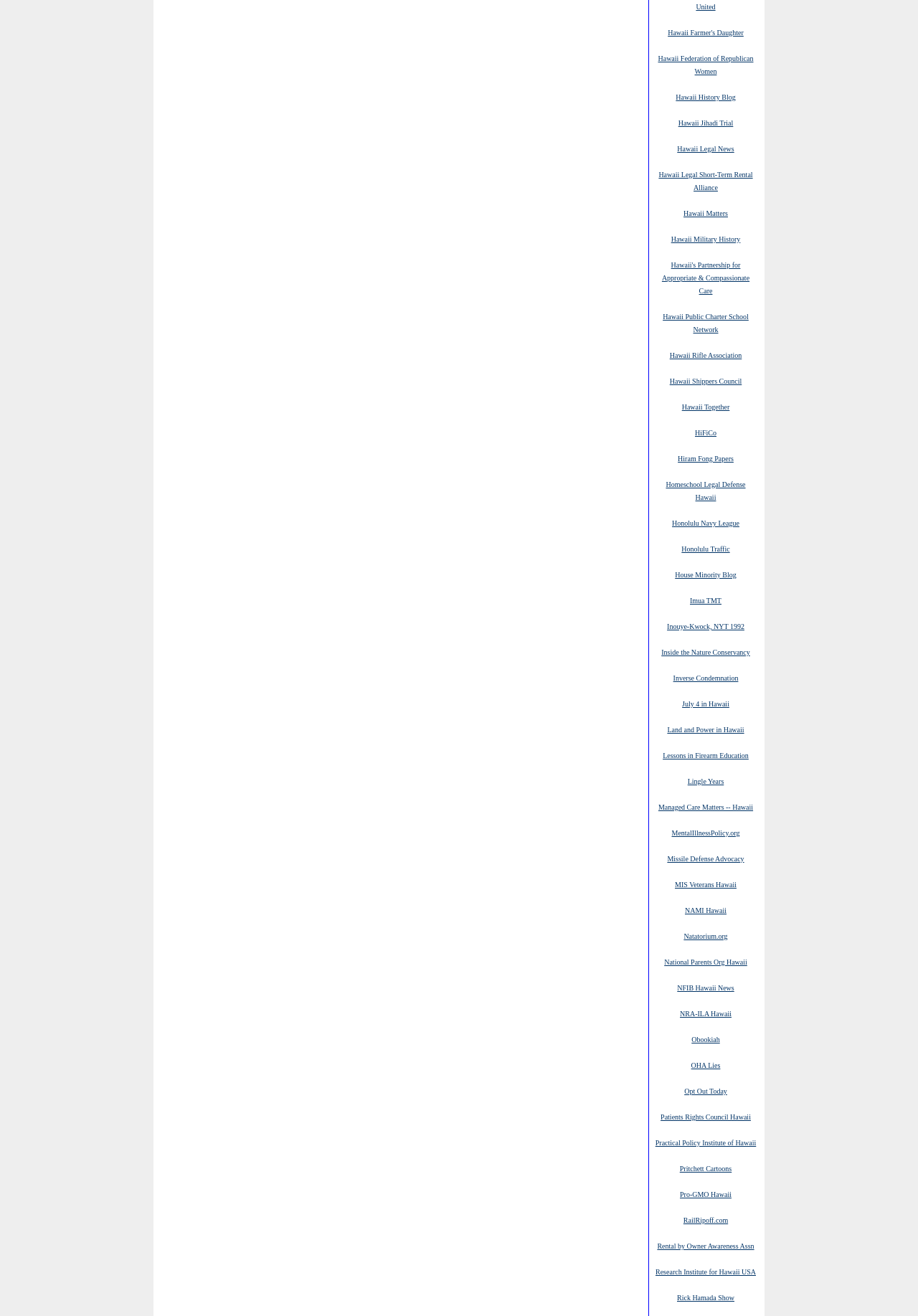Please answer the following question using a single word or phrase: 
What type of organization is 'Hawaii Shippers Council'?

Shipping industry